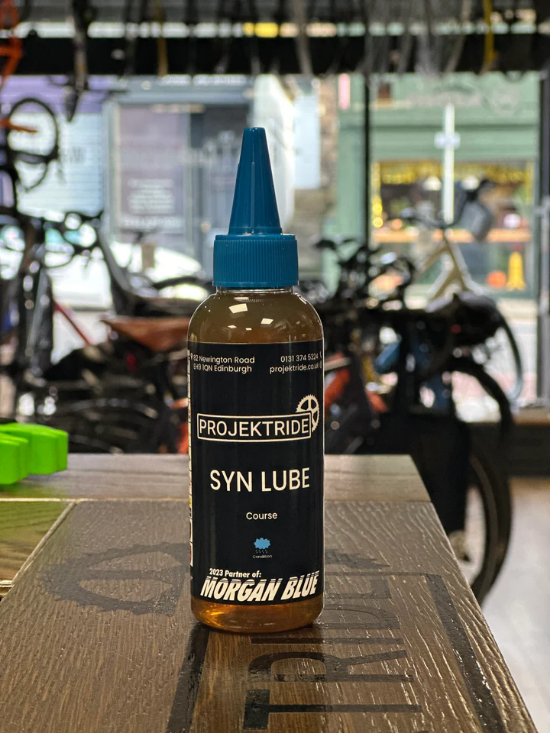Where is the local pickup available?
Please answer the question with a single word or phrase, referencing the image.

Edinburgh